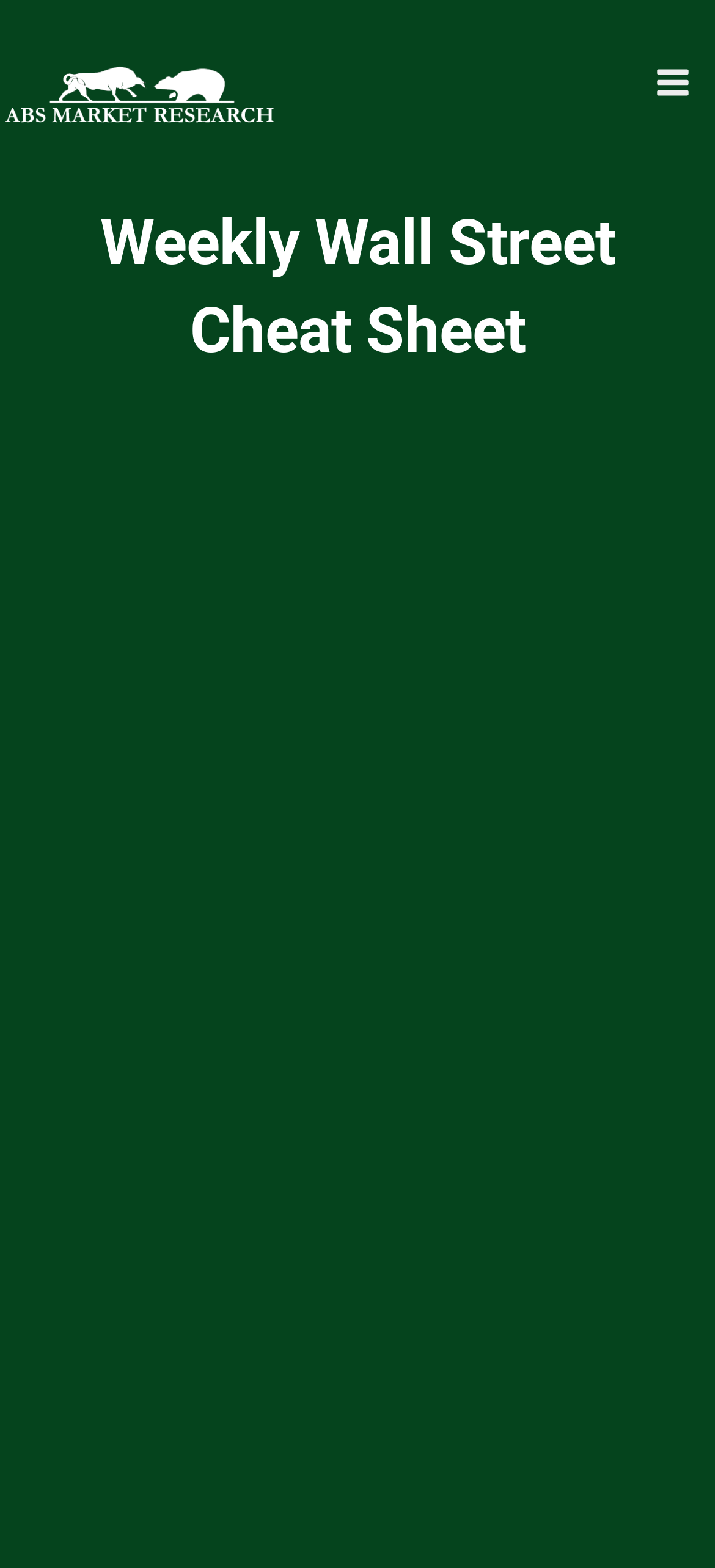Based on the description "[Get Your Free Cheat Sheet]", find the bounding box of the specified UI element.

[0.108, 0.601, 0.892, 0.681]